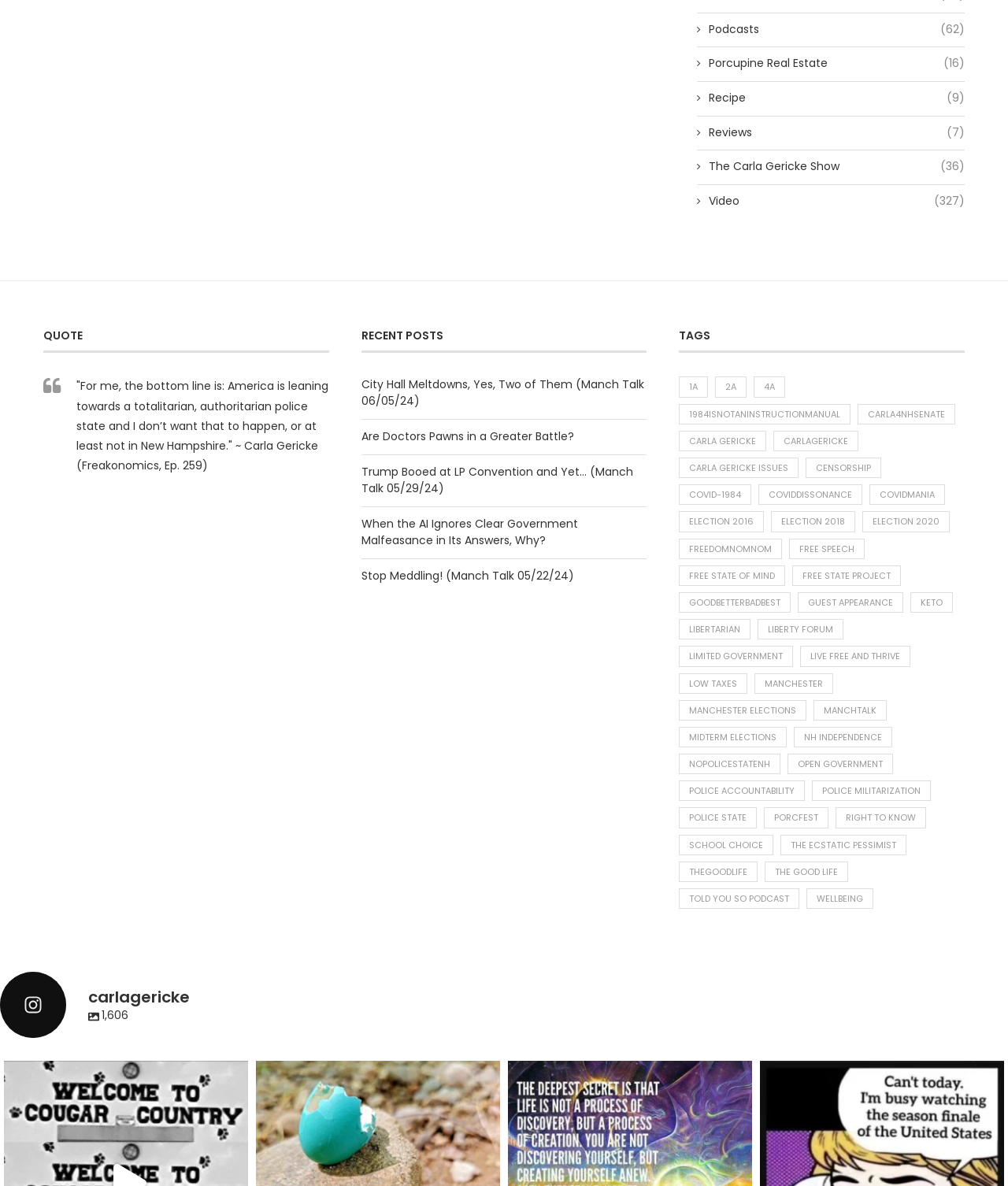Can you find the bounding box coordinates of the area I should click to execute the following instruction: "Read the quote by Carla Gericke"?

[0.076, 0.319, 0.326, 0.399]